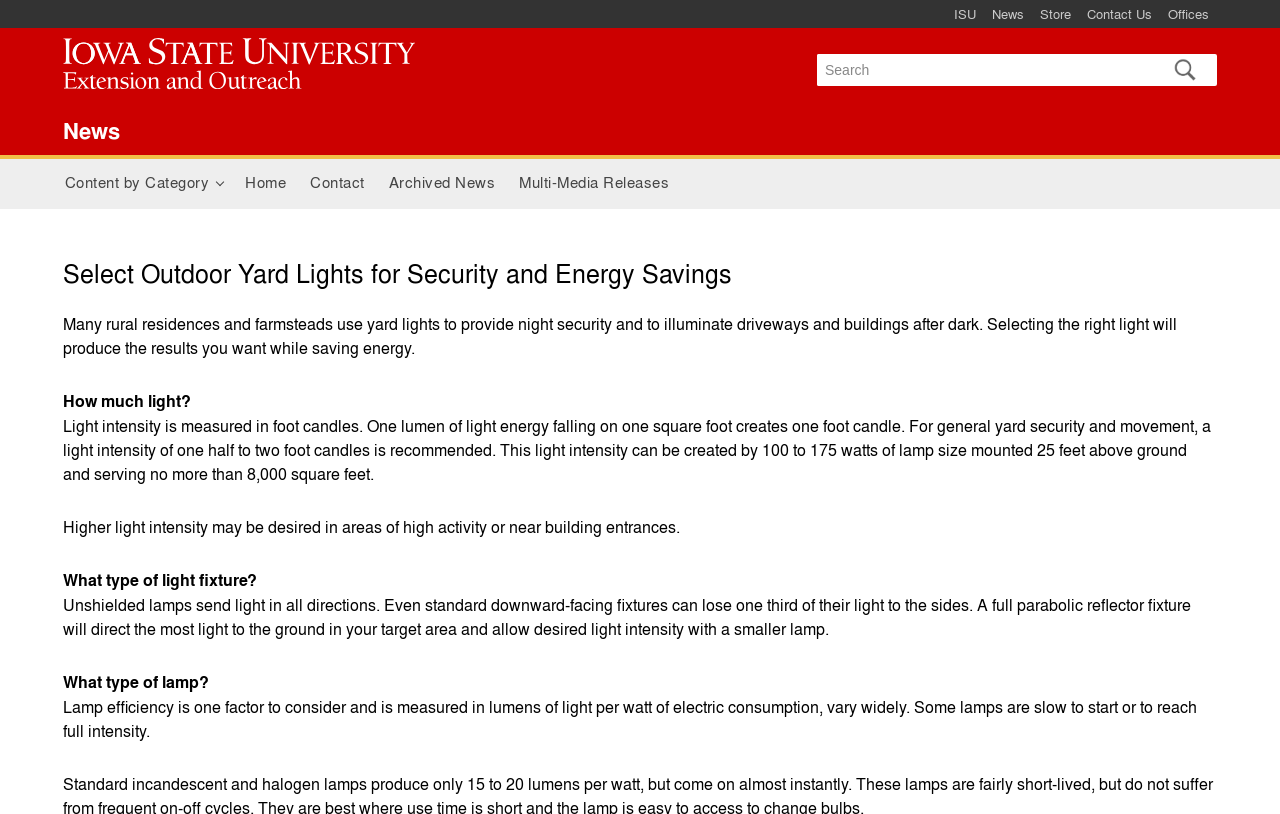Please find the bounding box coordinates of the section that needs to be clicked to achieve this instruction: "Click on Contact Us".

[0.843, 0.0, 0.906, 0.034]